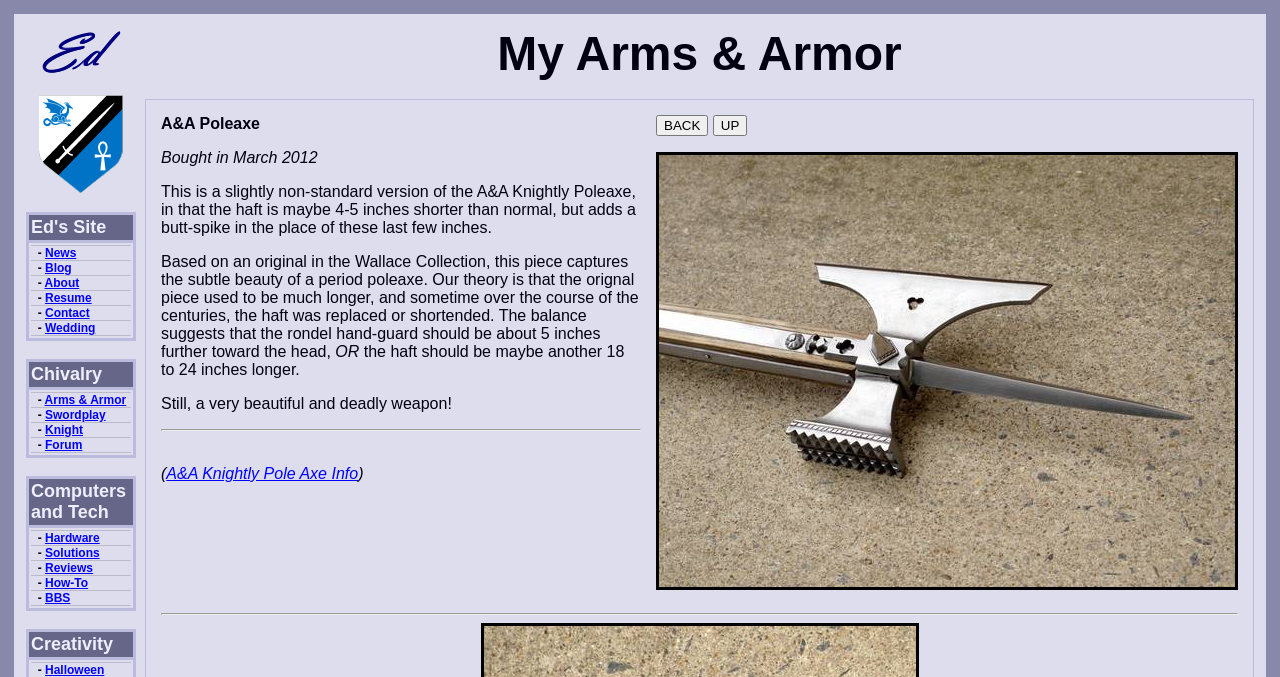Locate the bounding box coordinates of the element that needs to be clicked to carry out the instruction: "Go to the Arms & Armor page". The coordinates should be given as four float numbers ranging from 0 to 1, i.e., [left, top, right, bottom].

[0.035, 0.581, 0.099, 0.601]